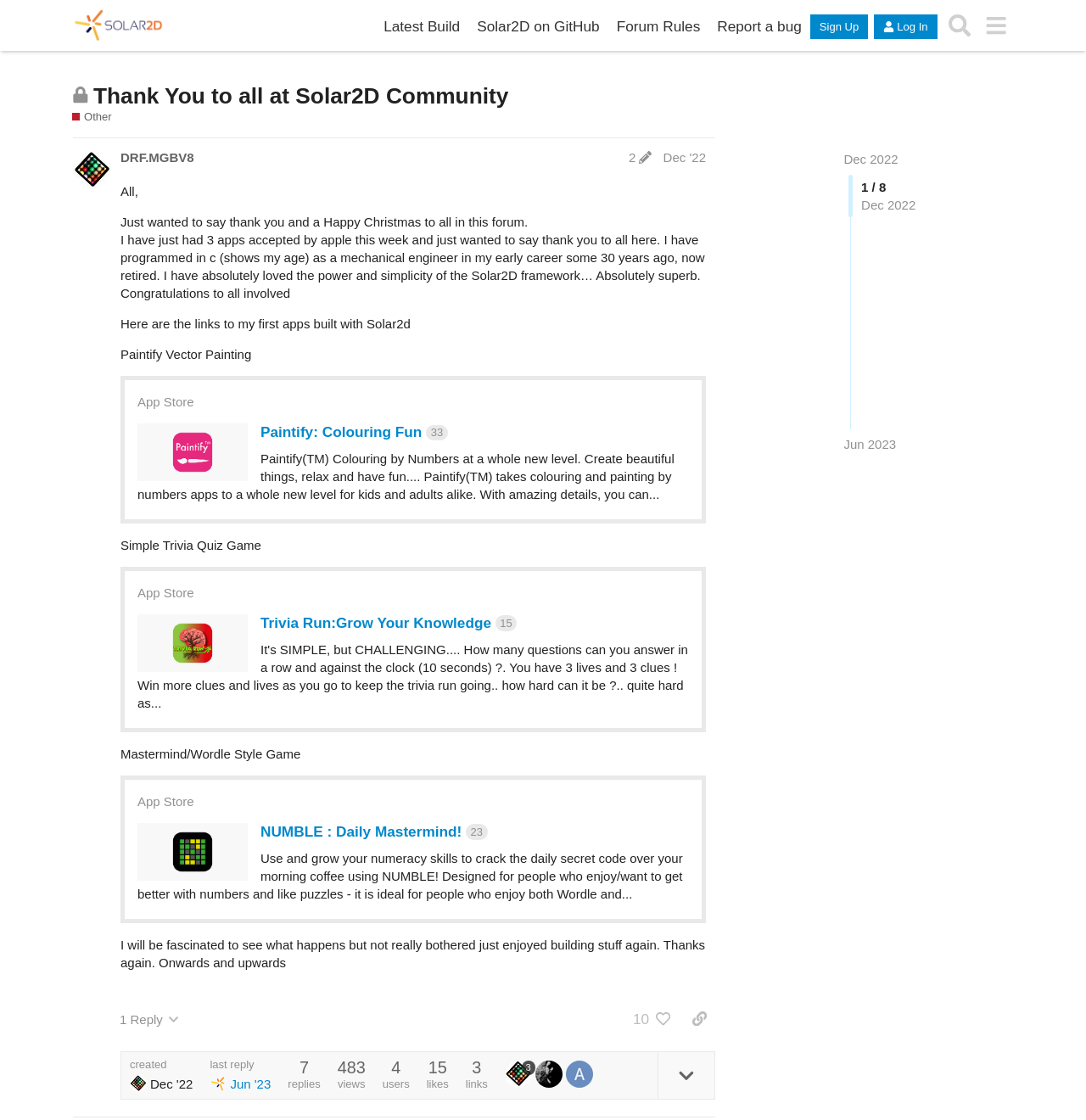Please provide a comprehensive answer to the question based on the screenshot: How many replies are there to the user's post?

The webpage shows that there is one reply to the user's post, which is indicated by the '1 Reply' button at the bottom of the post.